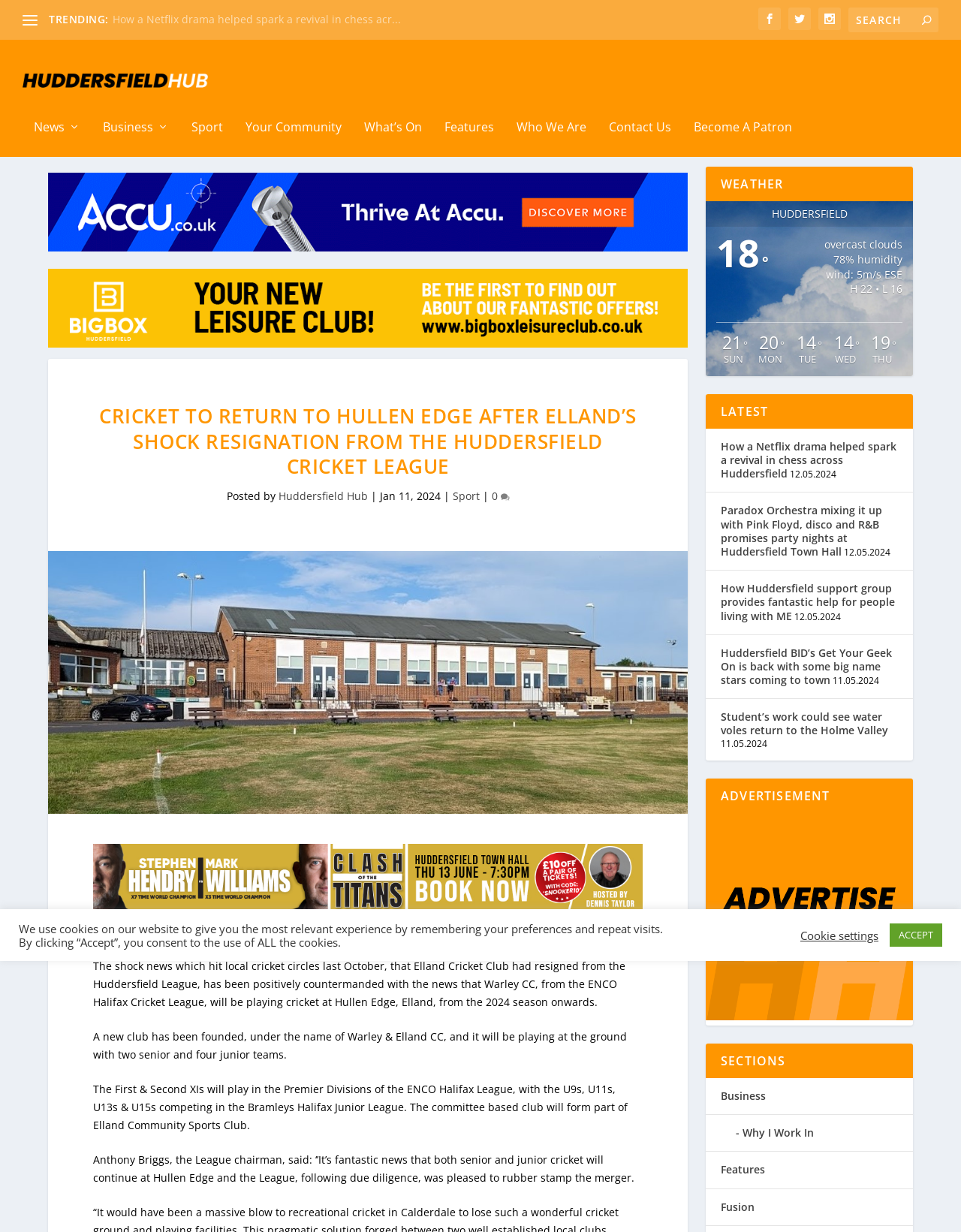How many junior teams will Warley & Elland CC have?
Refer to the image and provide a thorough answer to the question.

The answer can be found in the article content, where it is stated that 'A new club has been founded, under the name of Warley & Elland CC, and it will be playing at the ground with two senior and four junior teams.'